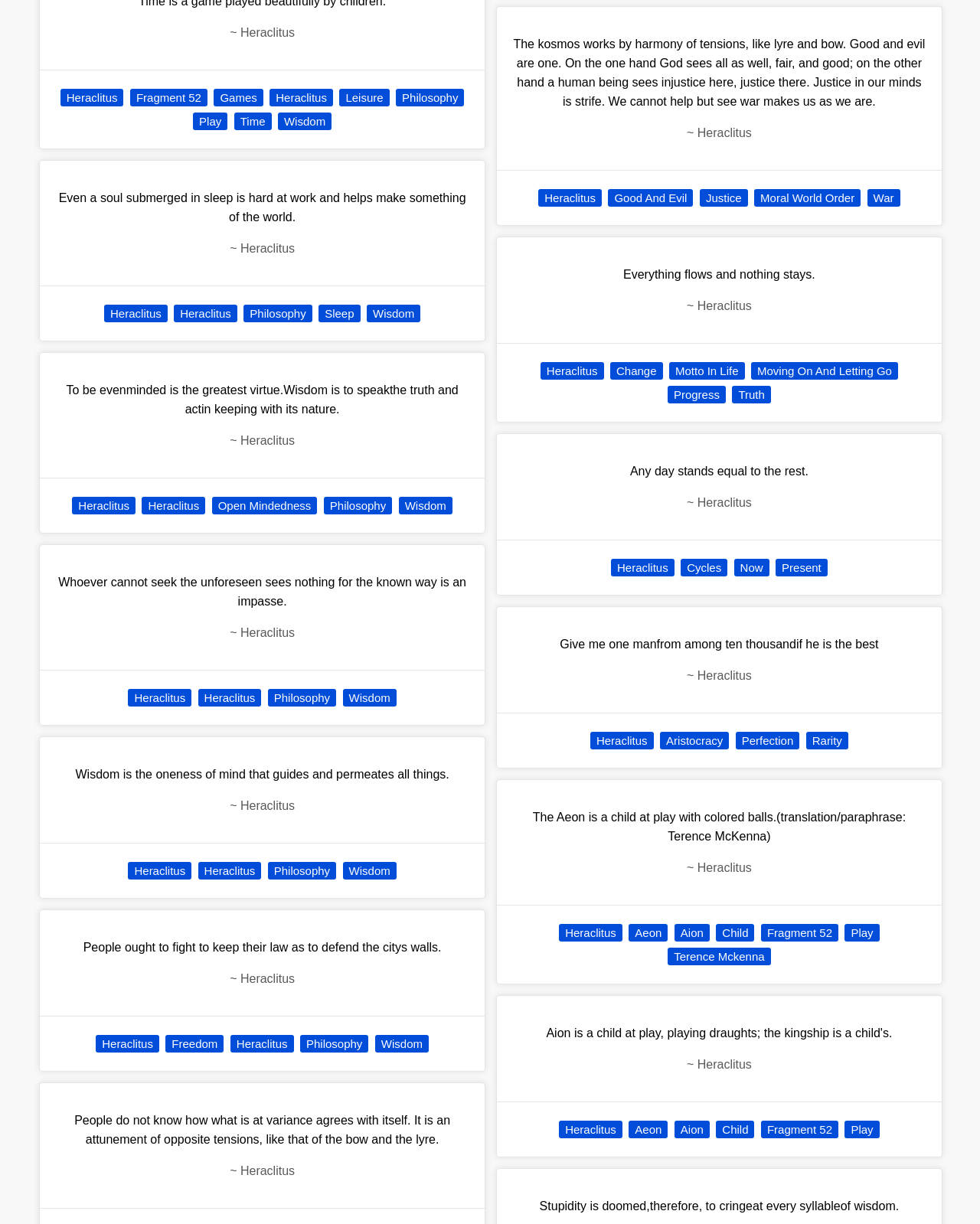Using the element description Fragment 52, predict the bounding box coordinates for the UI element. Provide the coordinates in (top-left x, top-left y, bottom-right x, bottom-right y) format with values ranging from 0 to 1.

[0.777, 0.916, 0.855, 0.93]